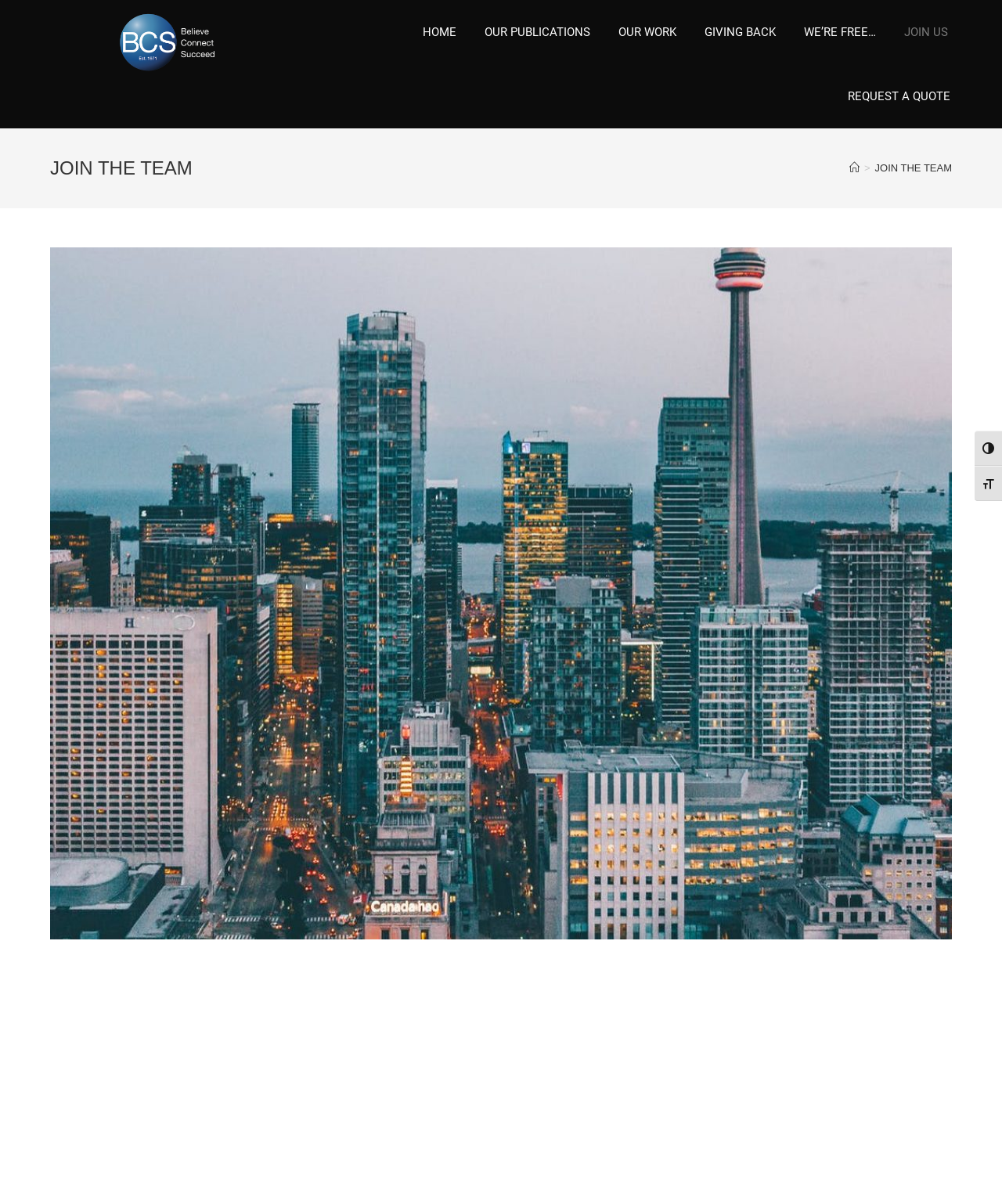Determine the title of the webpage and give its text content.

JOIN THE TEAM